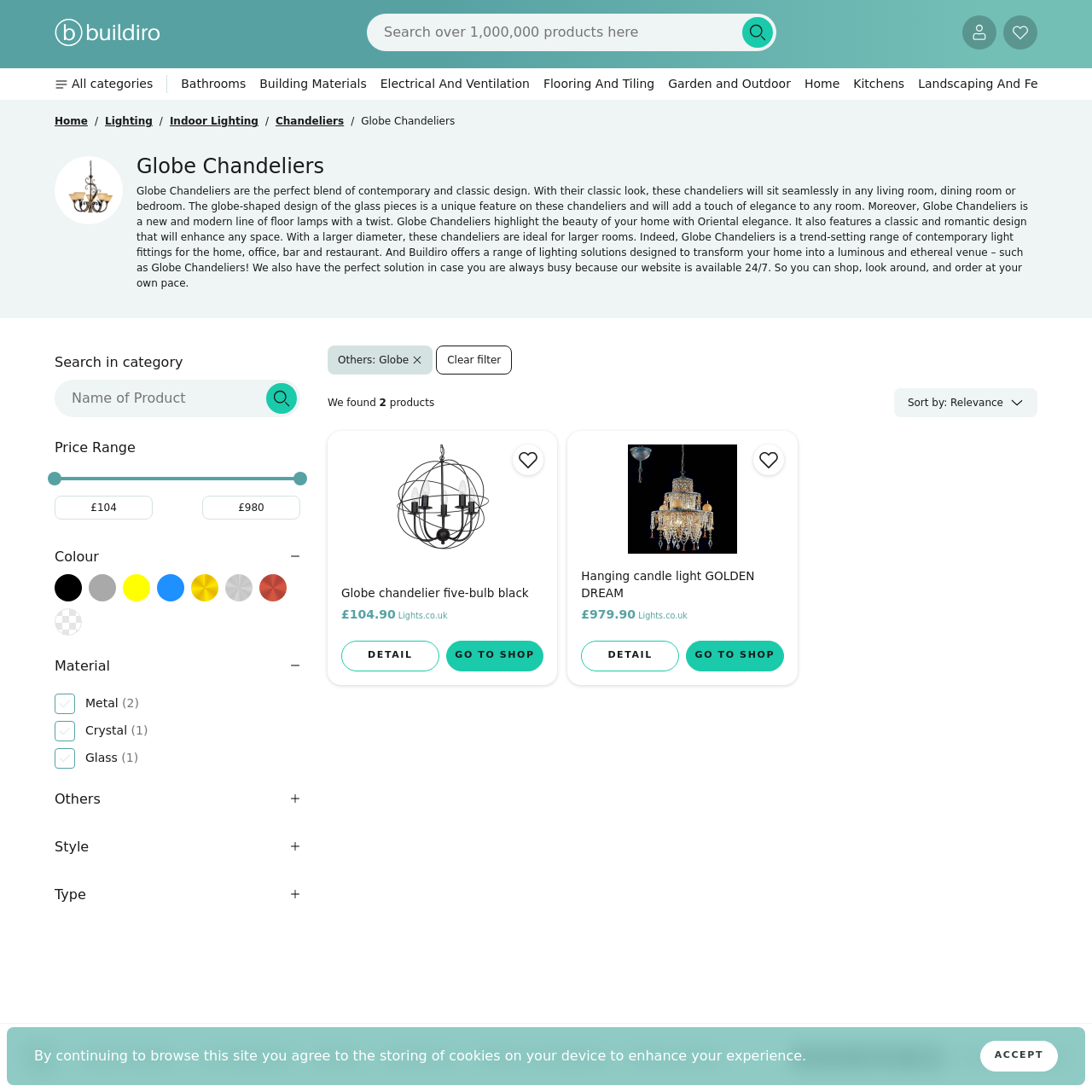Highlight the bounding box coordinates of the region I should click on to meet the following instruction: "Search for products".

[0.339, 0.016, 0.68, 0.044]